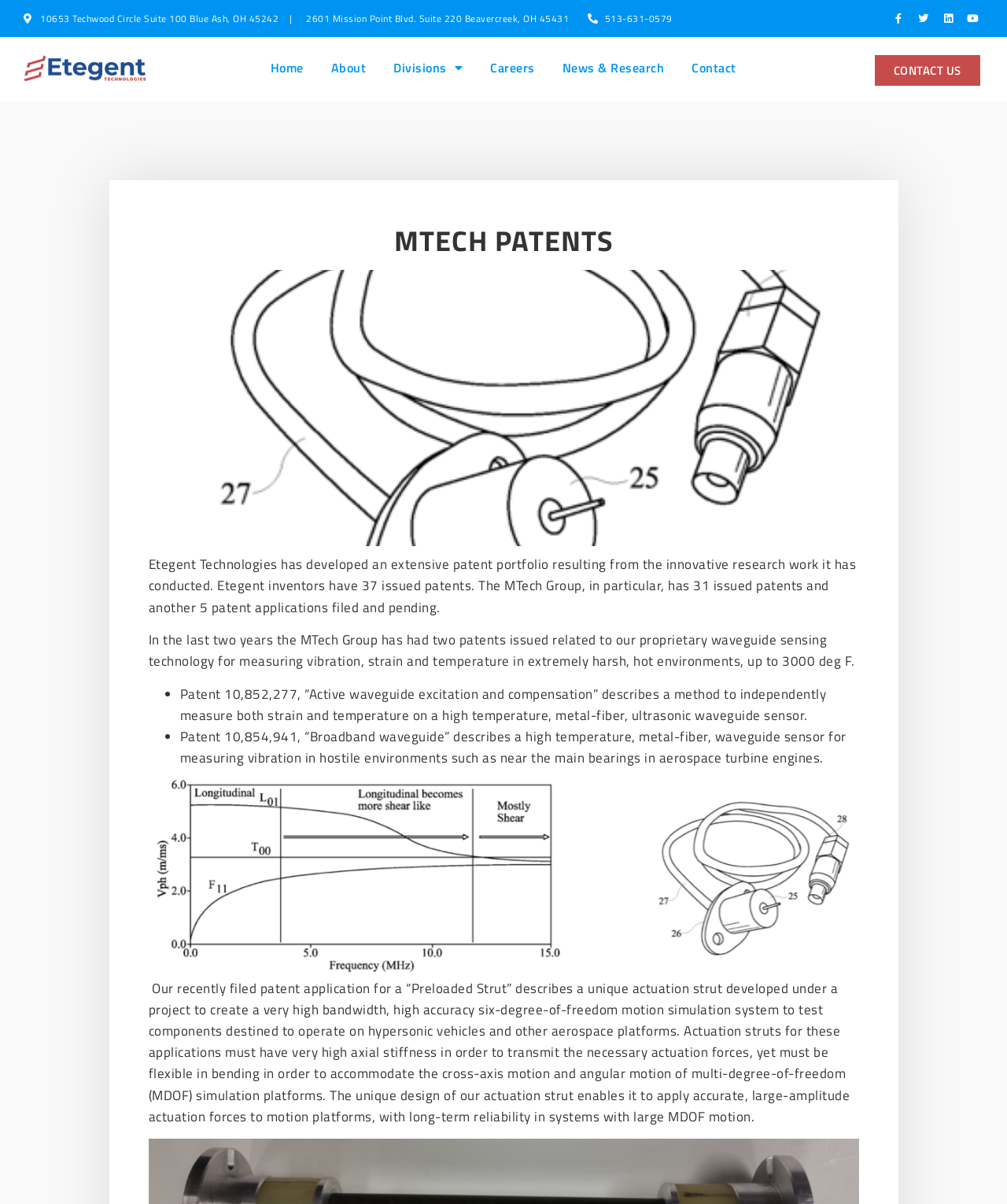Find the bounding box coordinates of the element to click in order to complete this instruction: "Click the News & Research link". The bounding box coordinates must be four float numbers between 0 and 1, denoted as [left, top, right, bottom].

[0.551, 0.046, 0.667, 0.067]